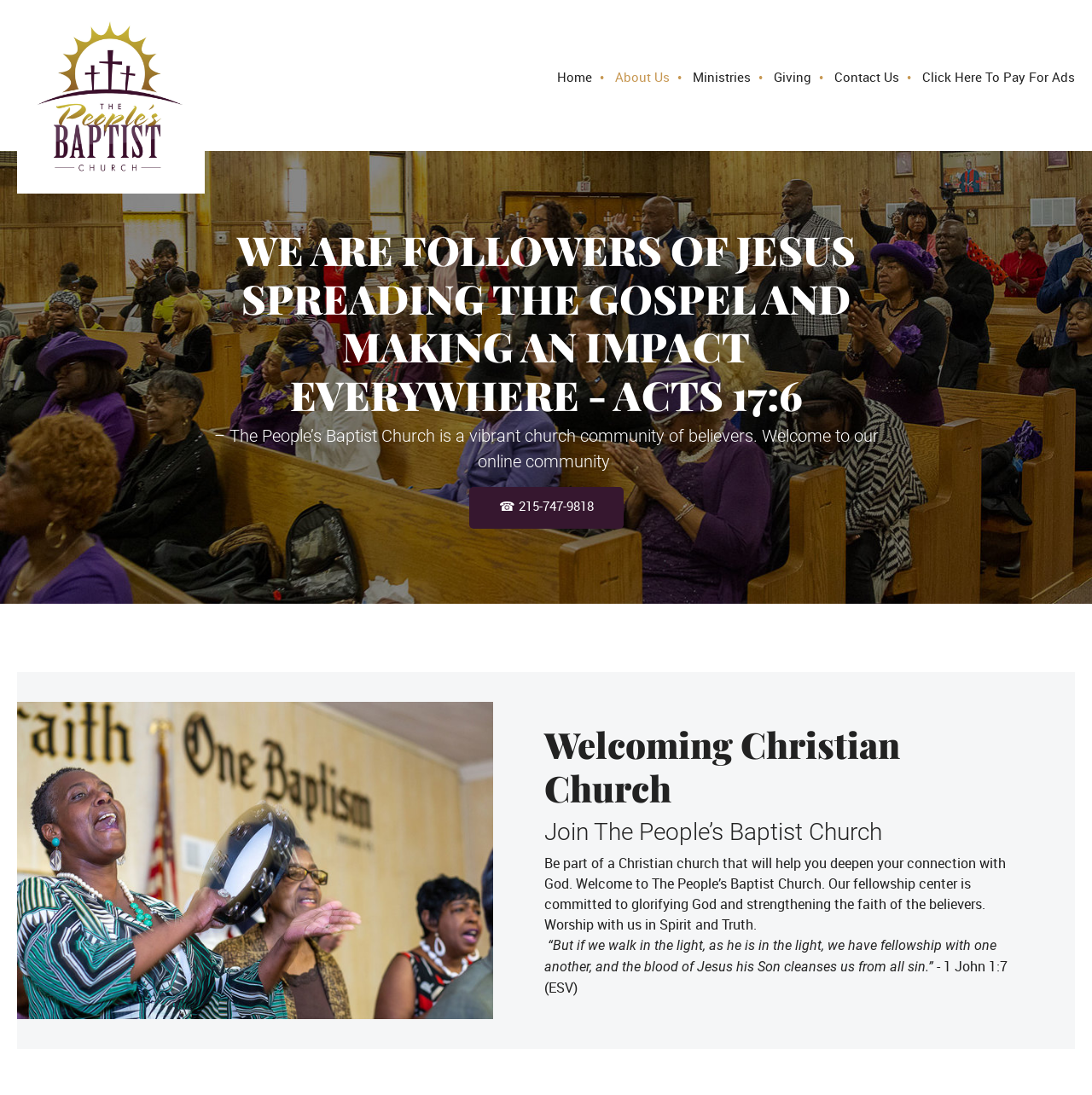Elaborate on the information and visuals displayed on the webpage.

The webpage is about The People's Baptist Church, a welcoming Christian church. At the top, there is a logo of the church, which is an image with the text "The Peoples Baptist Church". Below the logo, there is a horizontal menu bar with six menu items: "Home", "About Us", "Ministries", "Giving", "Contact Us", and "Click Here To Pay For Ads".

On the left side of the page, there is a section with a heading "WE ARE FOLLOWERS OF JESUS SPREADING THE GOSPEL AND MAKING AN IMPACT EVERYWHERE - ACTS 17:6". Below this heading, there is a paragraph of text describing the church community, followed by a phone number "☎ 215-747-9818" as a link.

On the right side of the page, there is a section with an image of church performers. Below this image, there is a section with a heading "Welcoming Christian Church" and another heading "Join The People’s Baptist Church". This section contains a paragraph of text describing the church's mission and values, followed by a Bible verse from 1 John 1:7 (ESV).

Overall, the webpage has a clean and organized layout, with clear headings and concise text. The use of images and menus helps to break up the text and make the page more visually appealing.